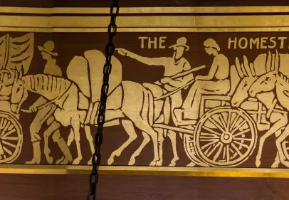Provide an extensive narrative of what is shown in the image.

The image showcases "Homesteaders," a mural created by the renowned American muralist Hildreth Meière. This artwork, characterized by its distinctive Art Deco style, depicts a scene of homesteaders navigating the landscape with horses and a wagon. The figures represent determination and the pioneering spirit of the early settlers in America. The mural is one of Meière's significant contributions, reflecting her innovative blending of classical influences and modern artistic techniques. Up until her death in 1961, Meière regarded this mural as a crowning achievement, symbolizing her impact on American muralism and her dedication to capturing the essence of American life during the homesteading era.